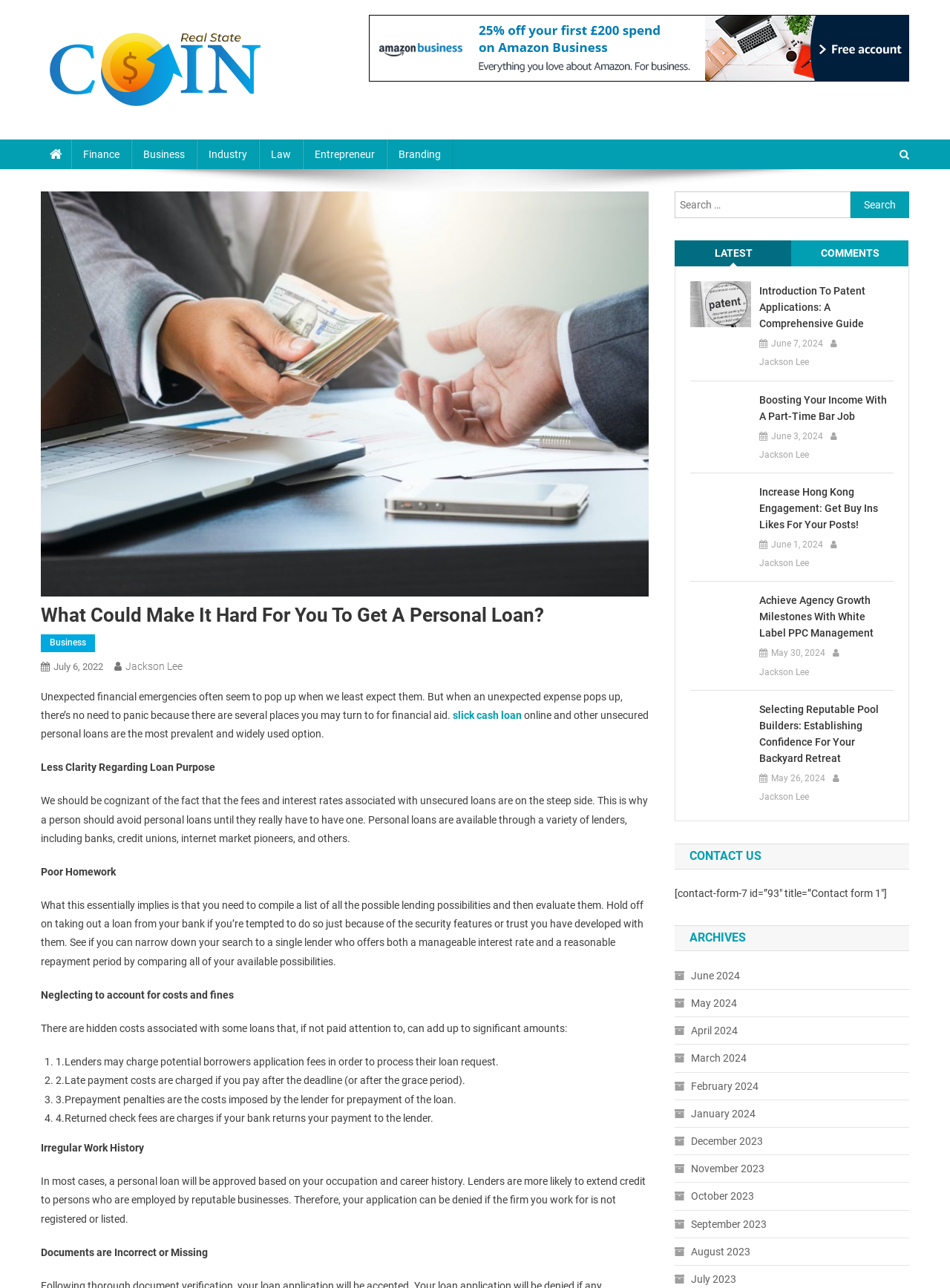Can you specify the bounding box coordinates for the region that should be clicked to fulfill this instruction: "Click on the latest news".

[0.71, 0.187, 0.834, 0.207]